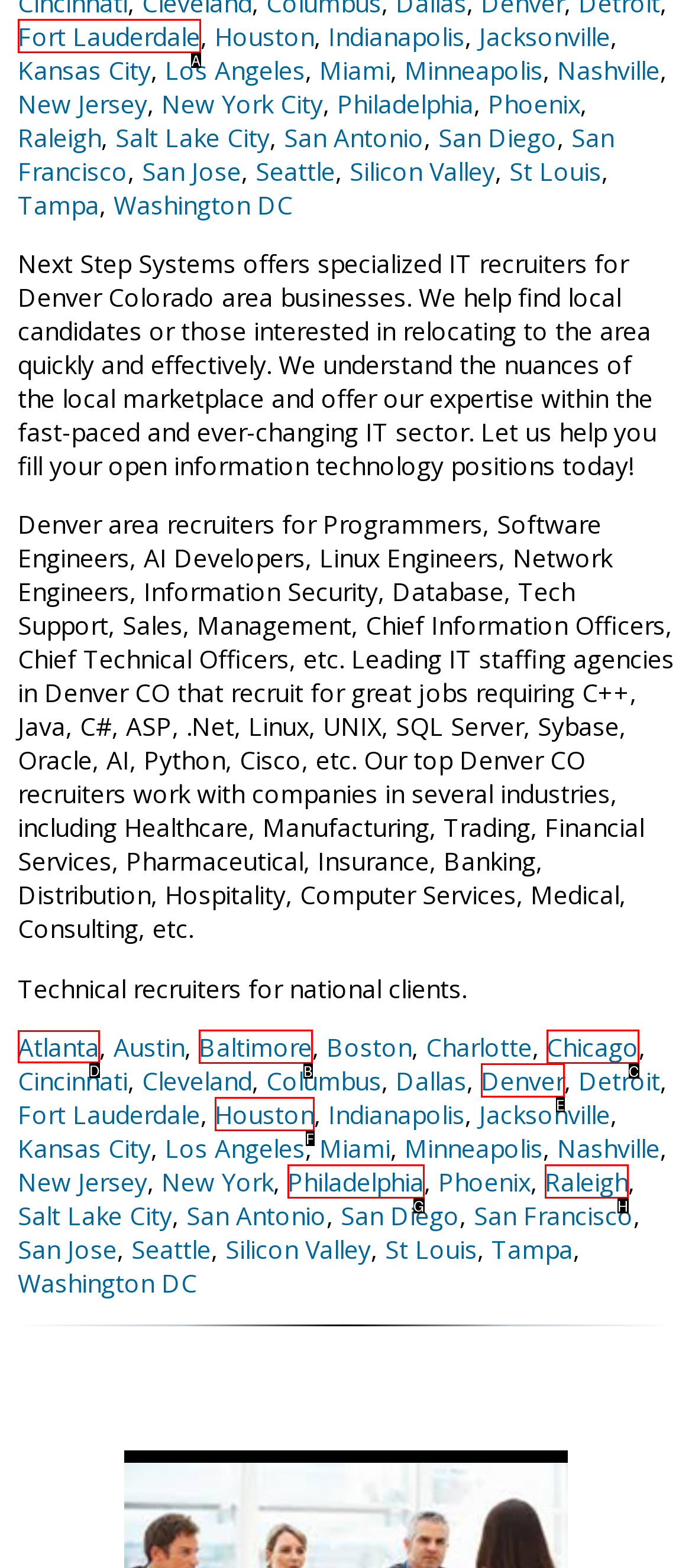To execute the task: Go to Atlanta, which one of the highlighted HTML elements should be clicked? Answer with the option's letter from the choices provided.

D